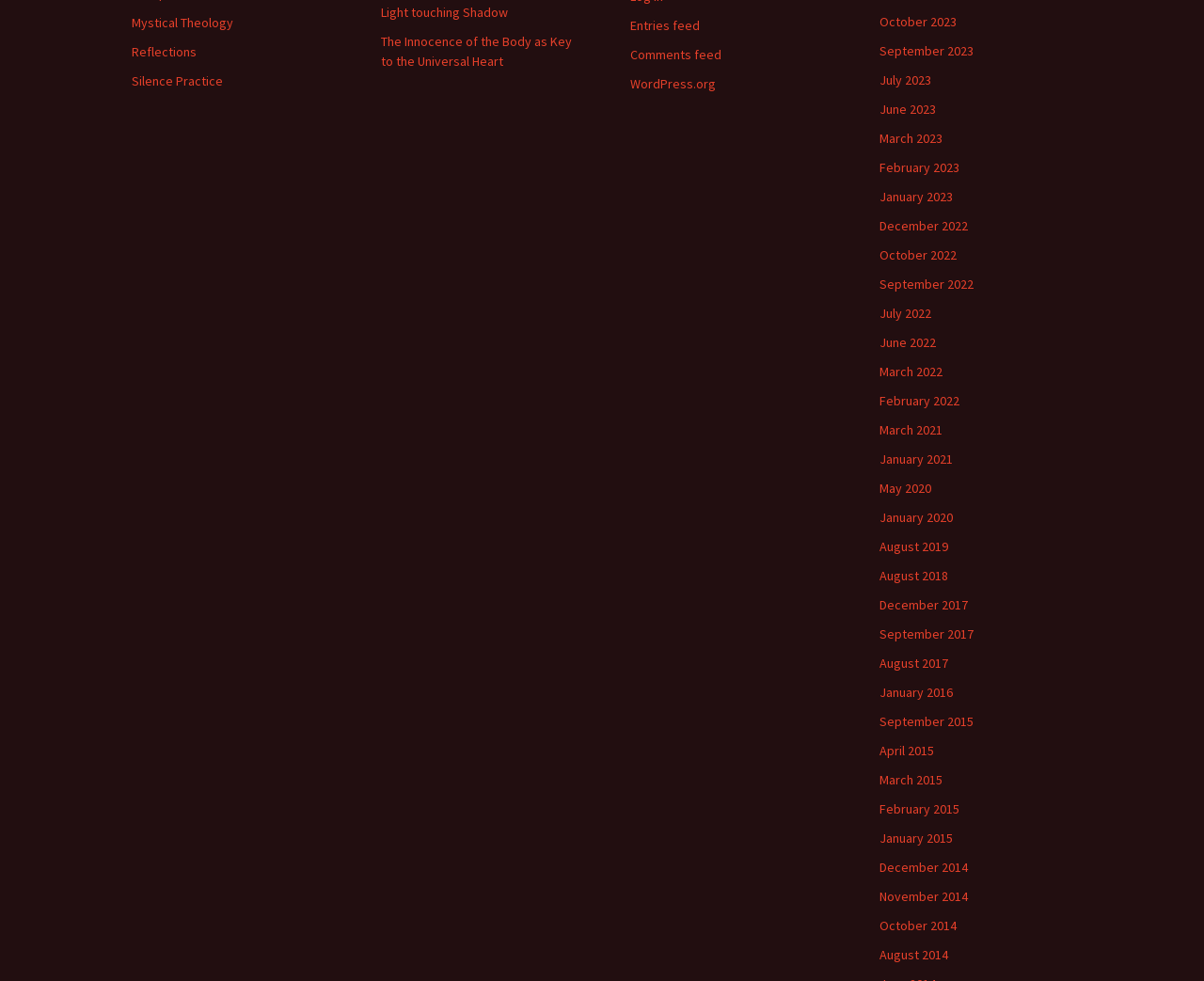What is the category of the link 'Mystical Theology'?
Using the image, provide a concise answer in one word or a short phrase.

Reflections